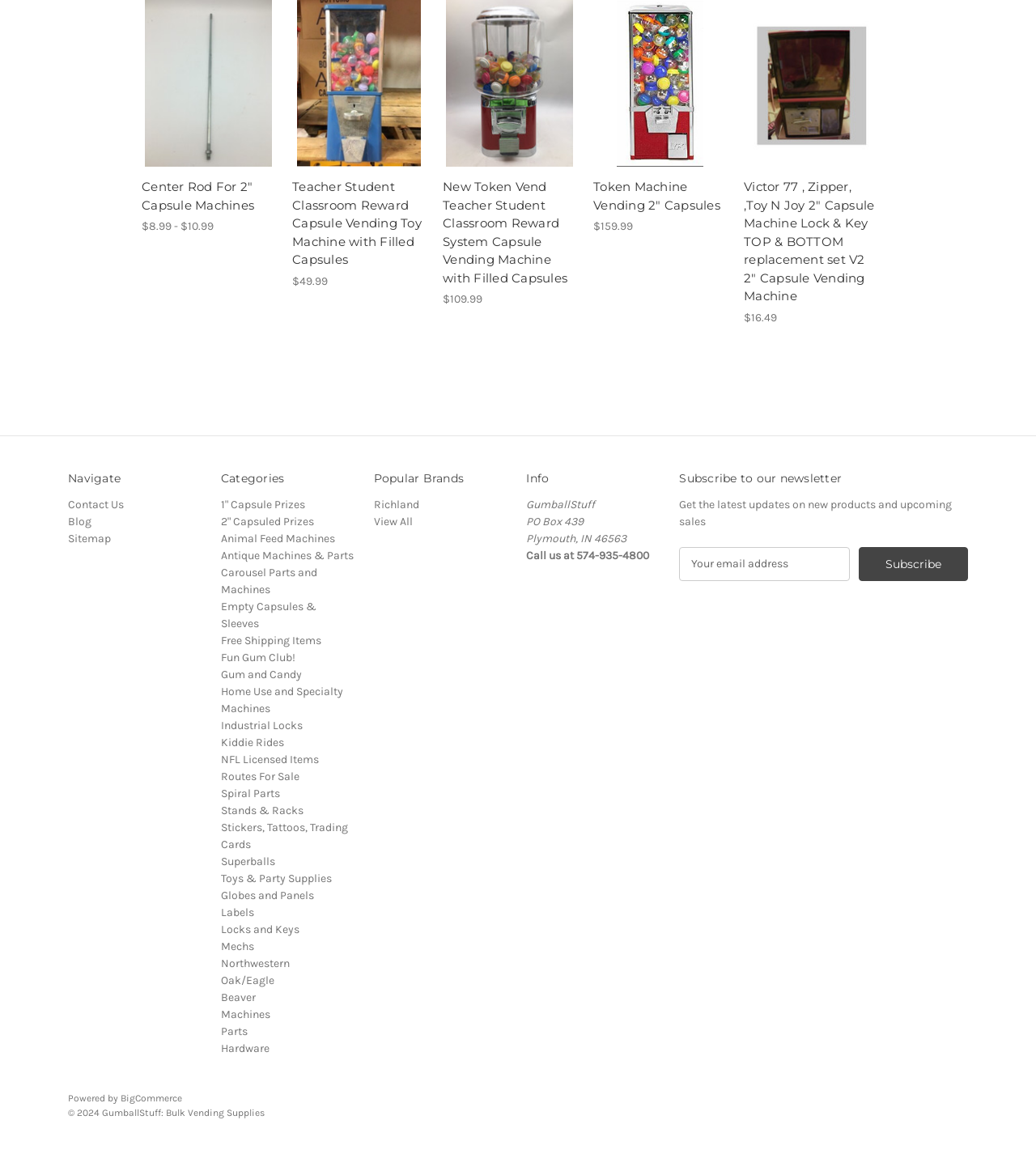Identify the bounding box coordinates for the element you need to click to achieve the following task: "View all popular brands". Provide the bounding box coordinates as four float numbers between 0 and 1, in the form [left, top, right, bottom].

[0.361, 0.446, 0.398, 0.458]